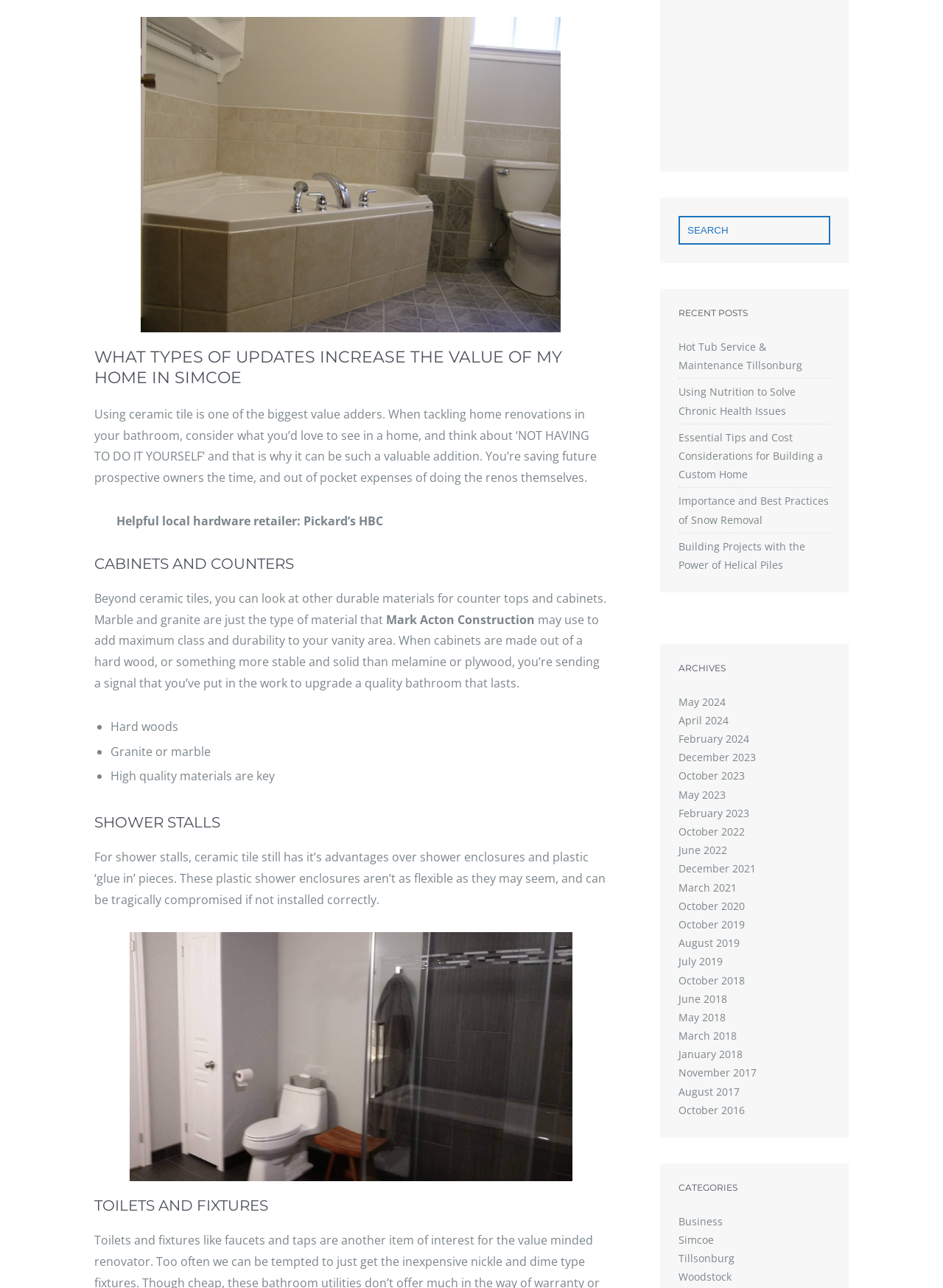Please answer the following question using a single word or phrase: 
What is the benefit of using ceramic tile in bathroom renovations?

Adds value to the home